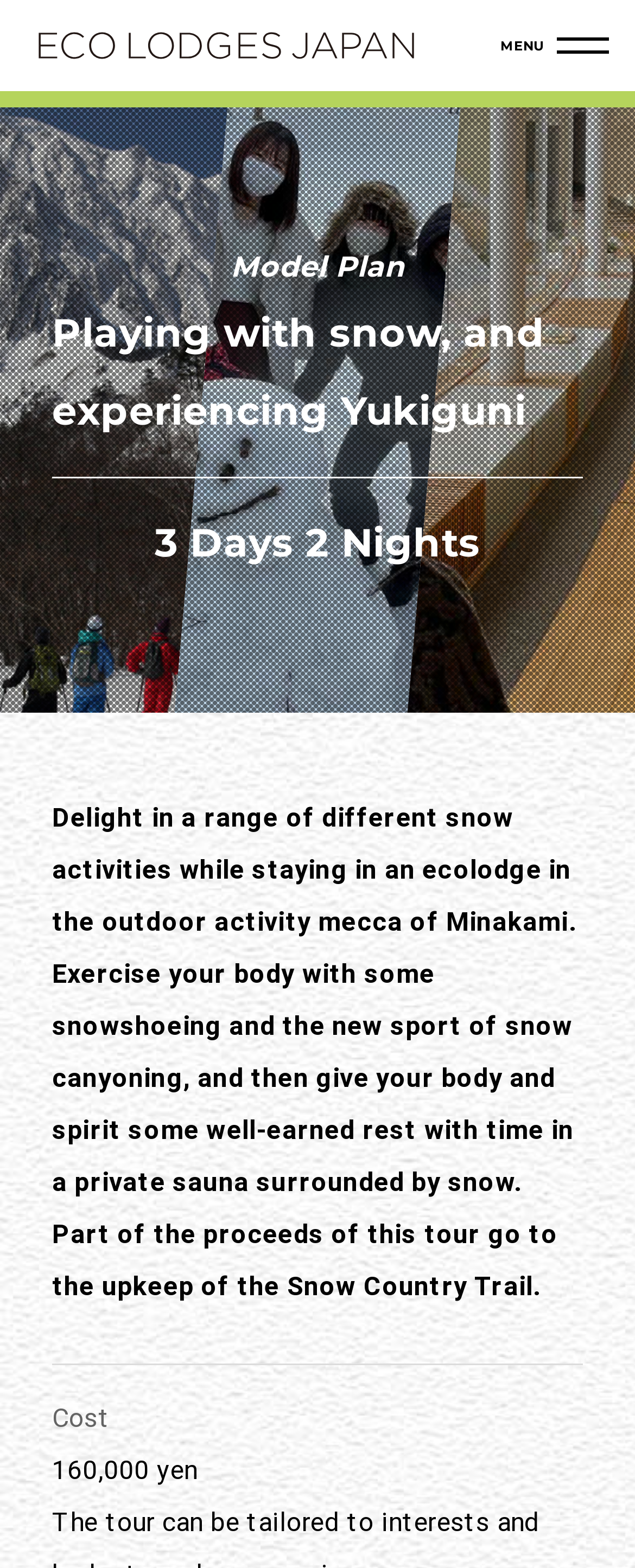Describe all visible elements and their arrangement on the webpage.

The webpage appears to be promoting an eco-lodge experience in Japan, specifically in the Yukiguni area. At the top left of the page, there is a link with no descriptive text. To the right of this link, there is a "MENU" button. 

Below the top section, there is a prominent heading that reads "Playing with snow, and experiencing Yukiguni". Underneath this heading, there is a link to a "Model Plan" on the left side, and a text "3 Days 2 Nights" on the right side.

The main content of the page is a descriptive paragraph that occupies most of the page. It describes a winter experience in Minakami, an outdoor activity mecca, where visitors can engage in snowshoeing, snow canyoning, and relax in a private sauna surrounded by snow. The paragraph also mentions that part of the tour proceeds go towards the upkeep of the Snow Country Trail.

At the bottom of the page, there is a table cell containing the text "Cost", which is likely part of a pricing or package details section.